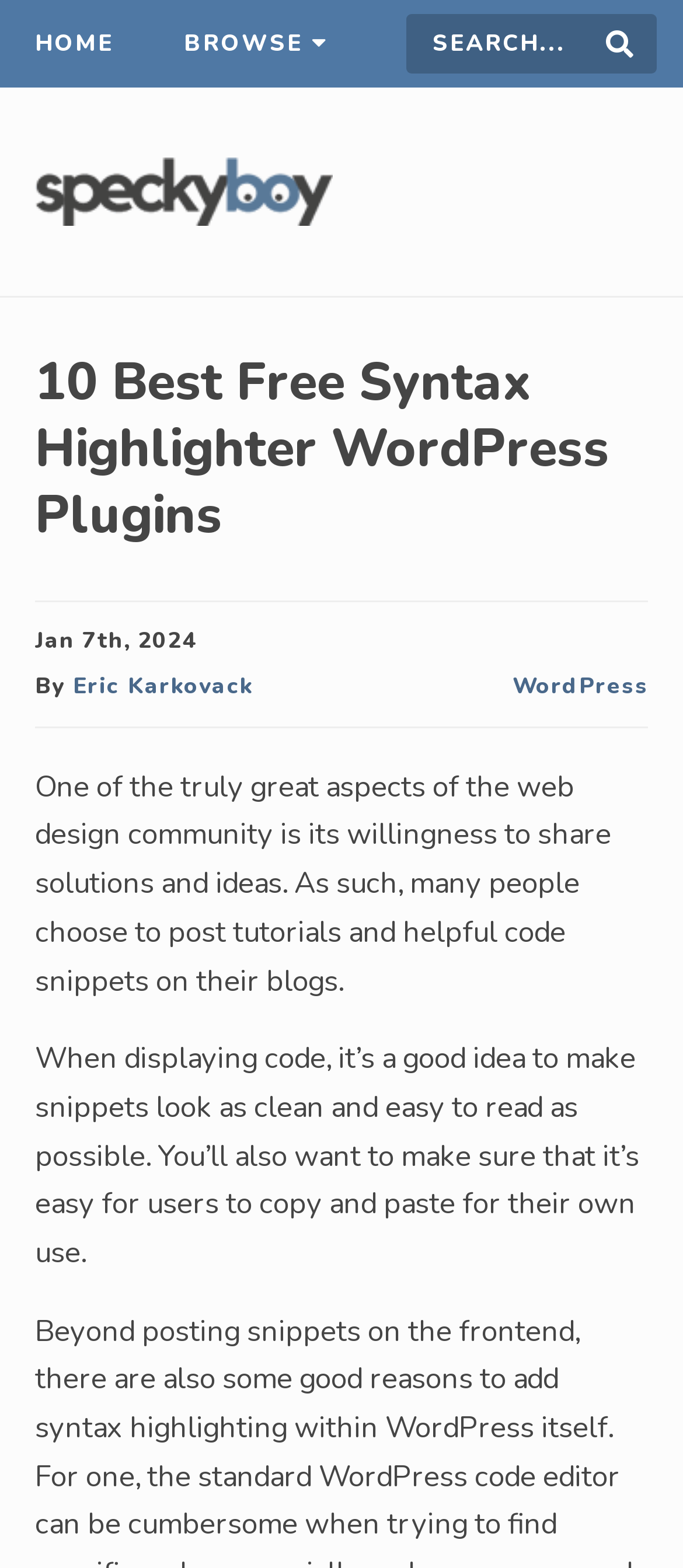Use a single word or phrase to answer the question: What is the topic of the article related to?

WordPress